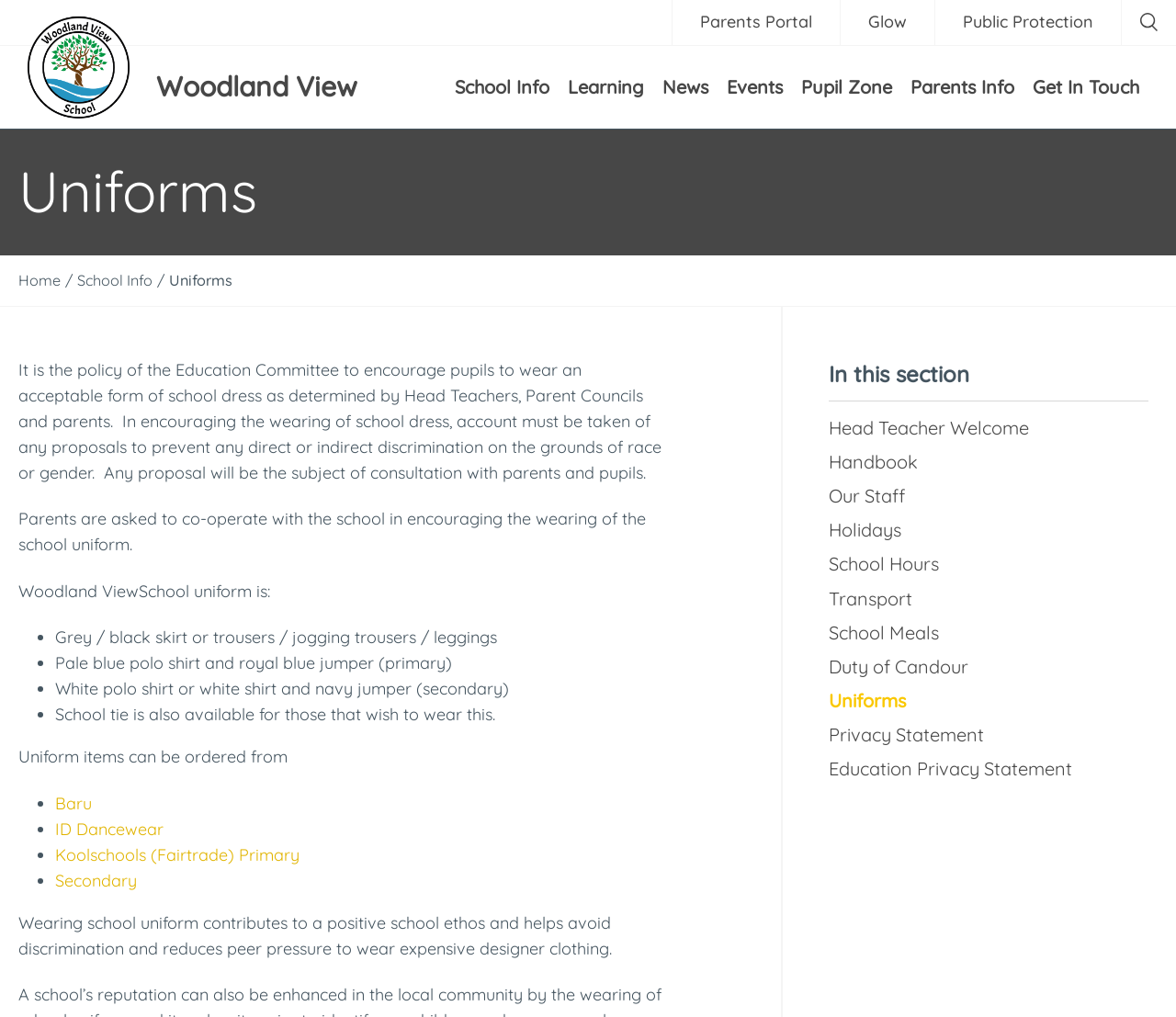Provide a brief response in the form of a single word or phrase:
What is the color of the polo shirt for primary students?

Pale blue